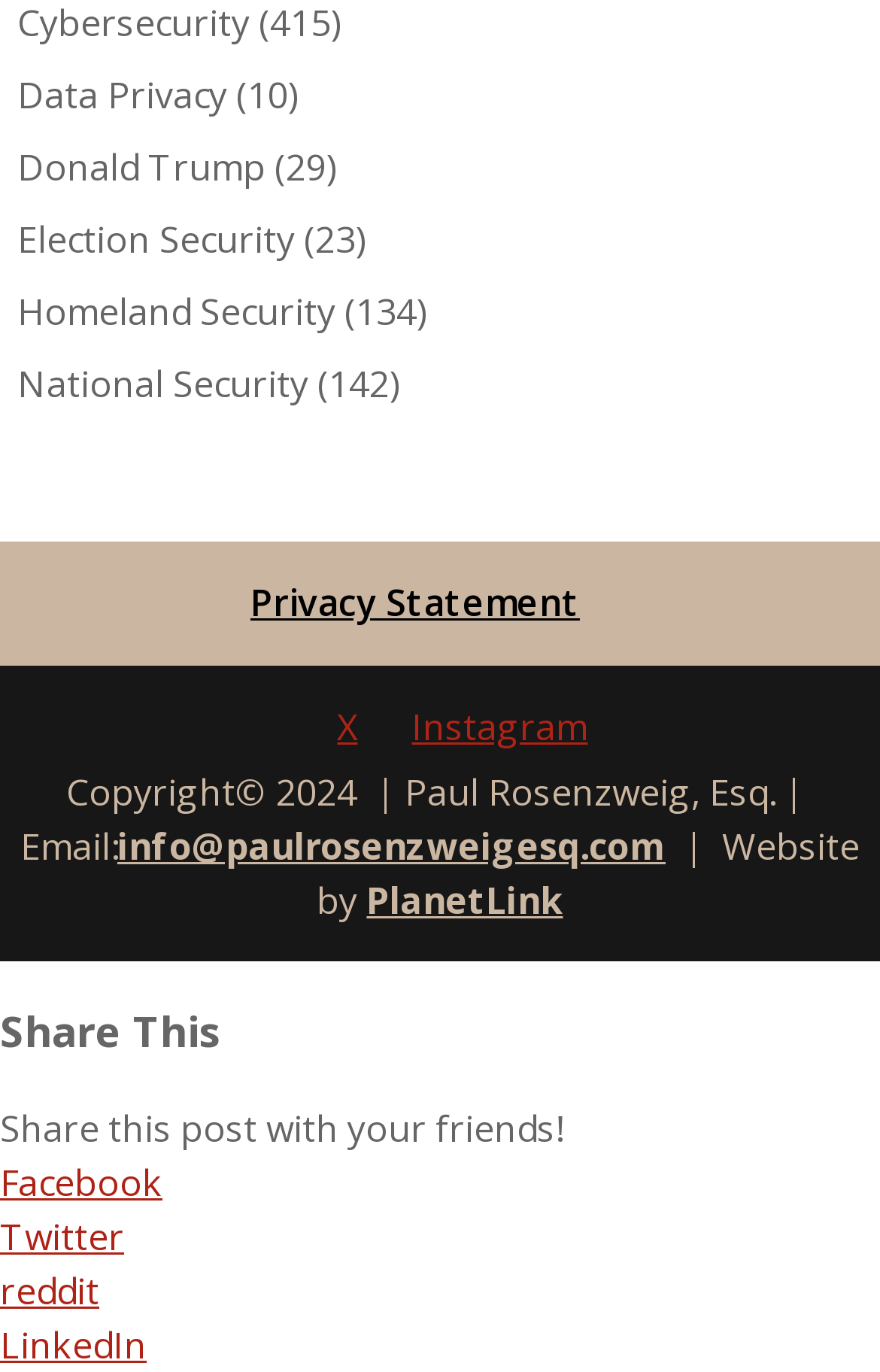What is the copyright year?
Please use the image to provide an in-depth answer to the question.

The copyright information is located at the bottom of the webpage, which states 'Copyright 2024'.